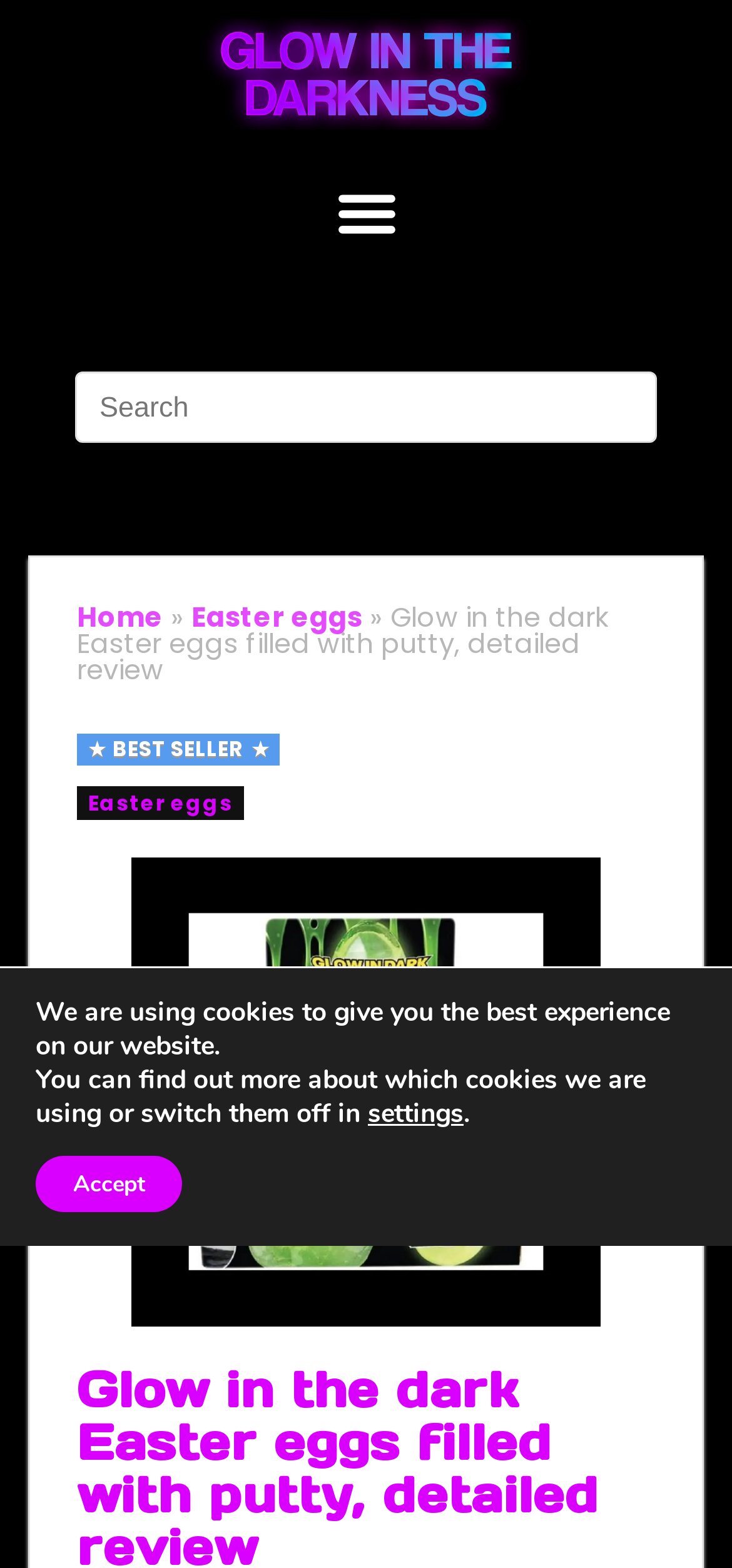Given the description "Easter eggs", provide the bounding box coordinates of the corresponding UI element.

[0.105, 0.502, 0.333, 0.523]